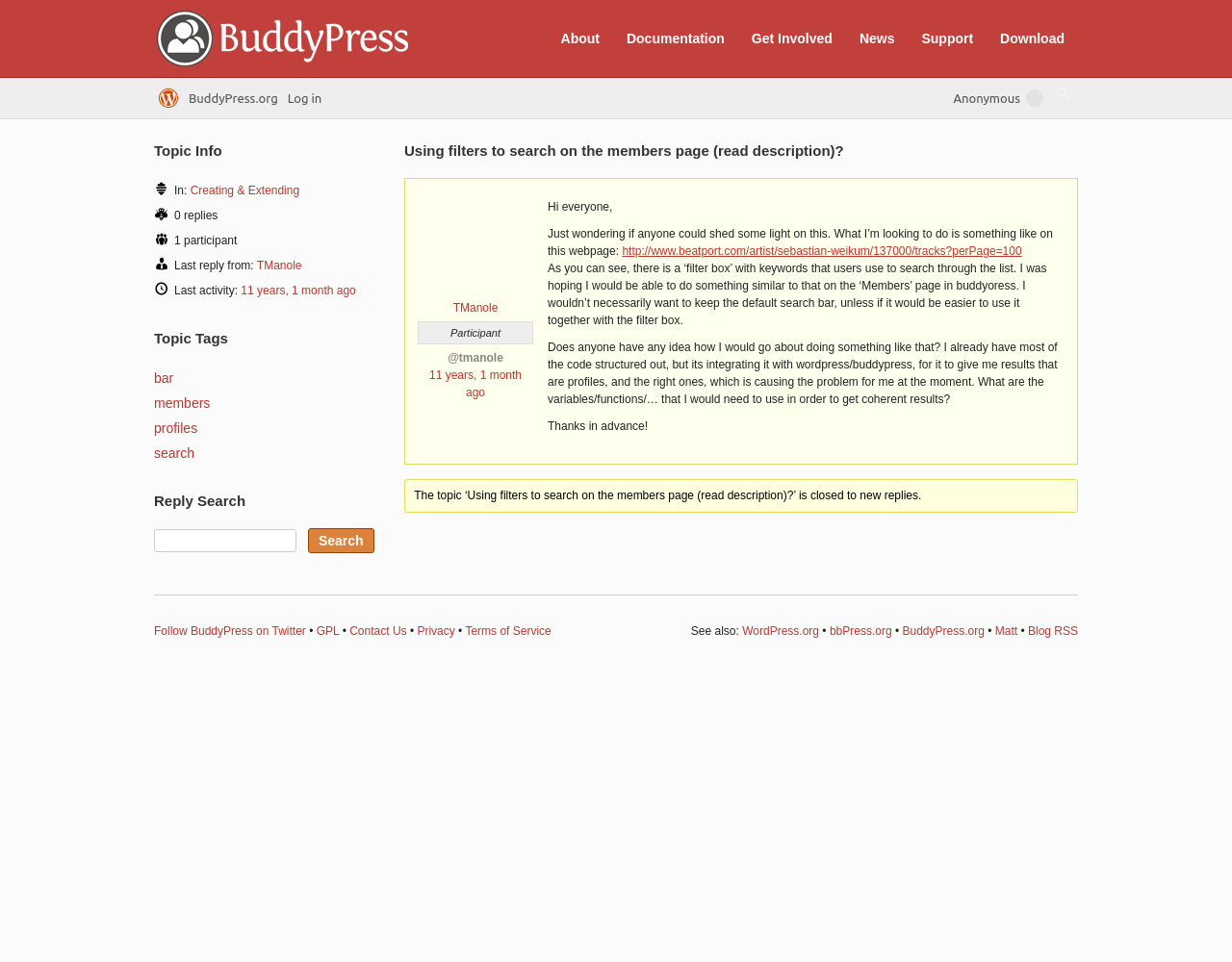Predict the bounding box of the UI element based on the description: "title="WordPress.org"". The coordinates should be four float numbers between 0 and 1, formatted as [left, top, right, bottom].

[0.125, 0.081, 0.149, 0.123]